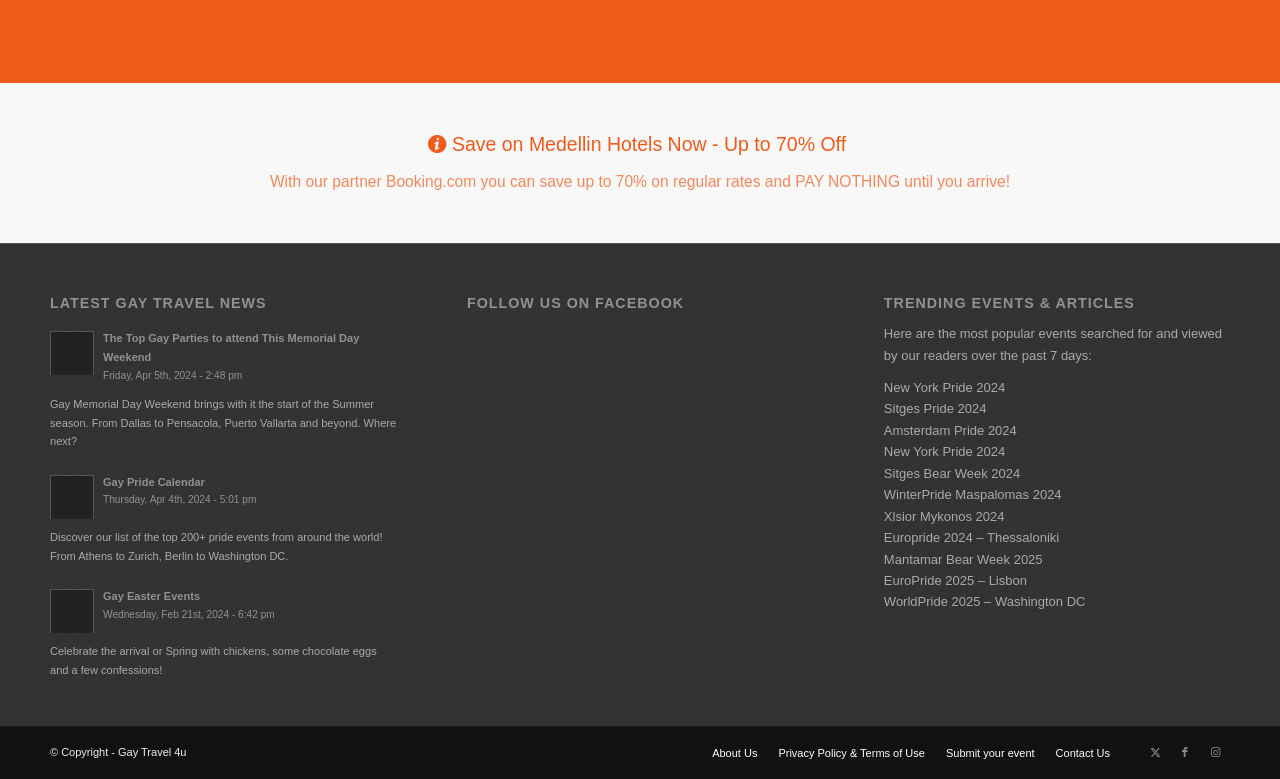Please specify the bounding box coordinates of the clickable region necessary for completing the following instruction: "Follow us on Facebook". The coordinates must consist of four float numbers between 0 and 1, i.e., [left, top, right, bottom].

[0.365, 0.781, 0.599, 0.8]